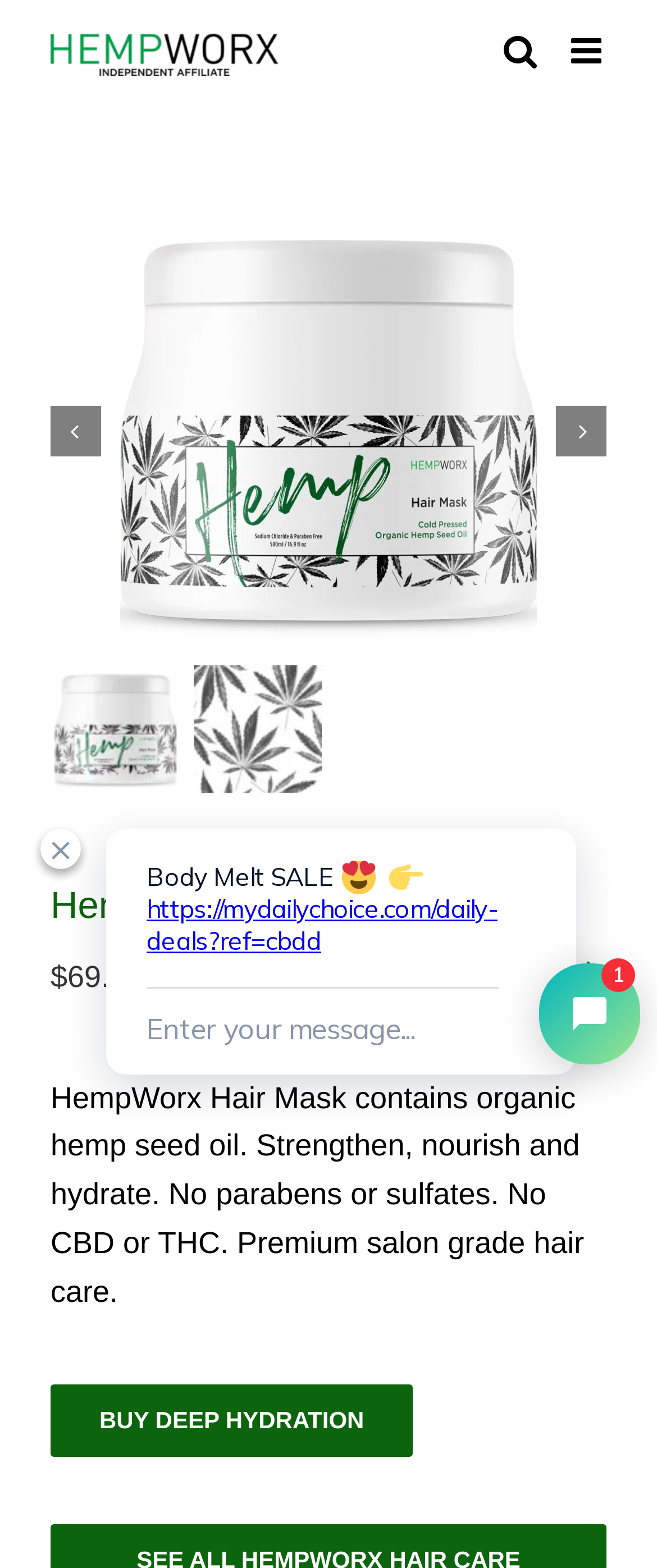What is the main benefit of the HempWorx Hair Mask?
Based on the visual information, provide a detailed and comprehensive answer.

The main benefit of the HempWorx Hair Mask can be inferred by looking at the button that says 'BUY DEEP HYDRATION' on the webpage, which suggests that deep hydration is a key benefit of the product.